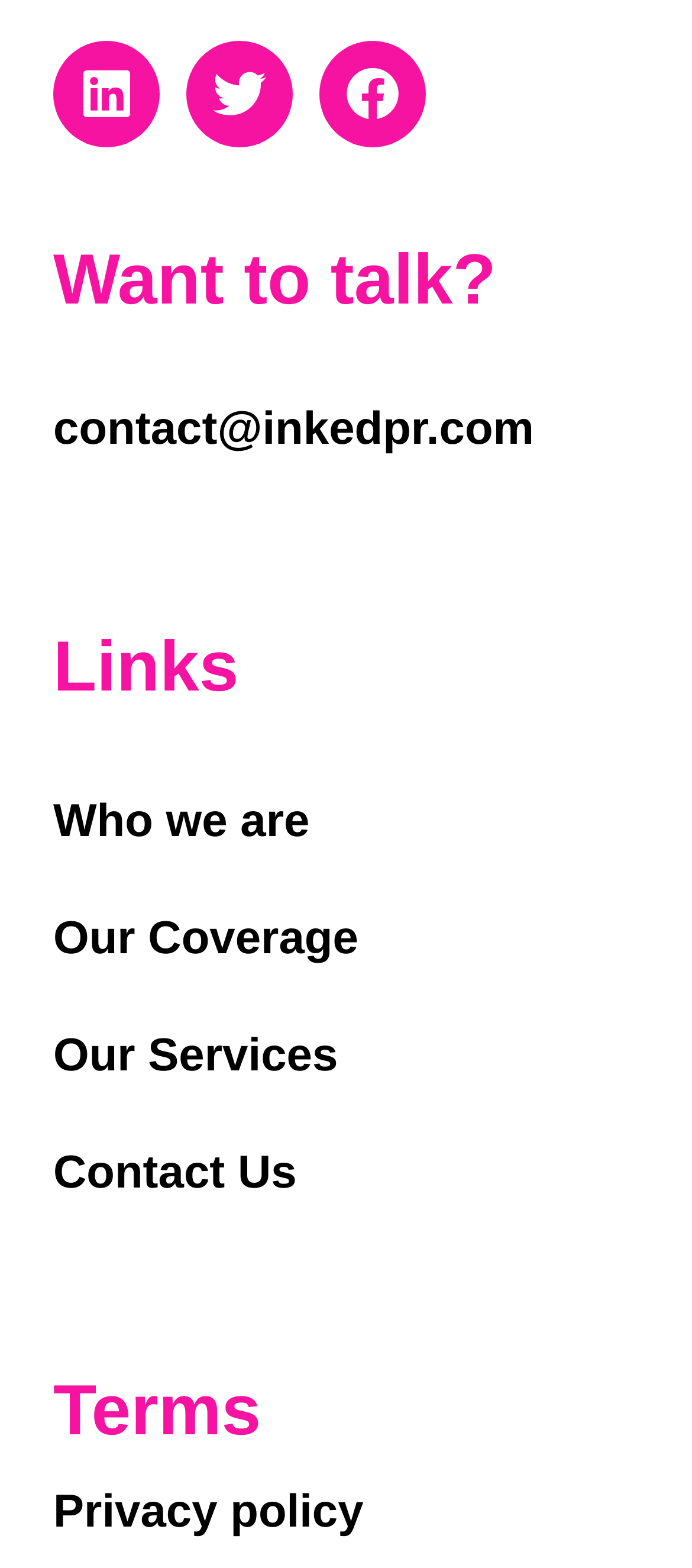Provide a one-word or one-phrase answer to the question:
How many main links are under the 'Links' heading?

4